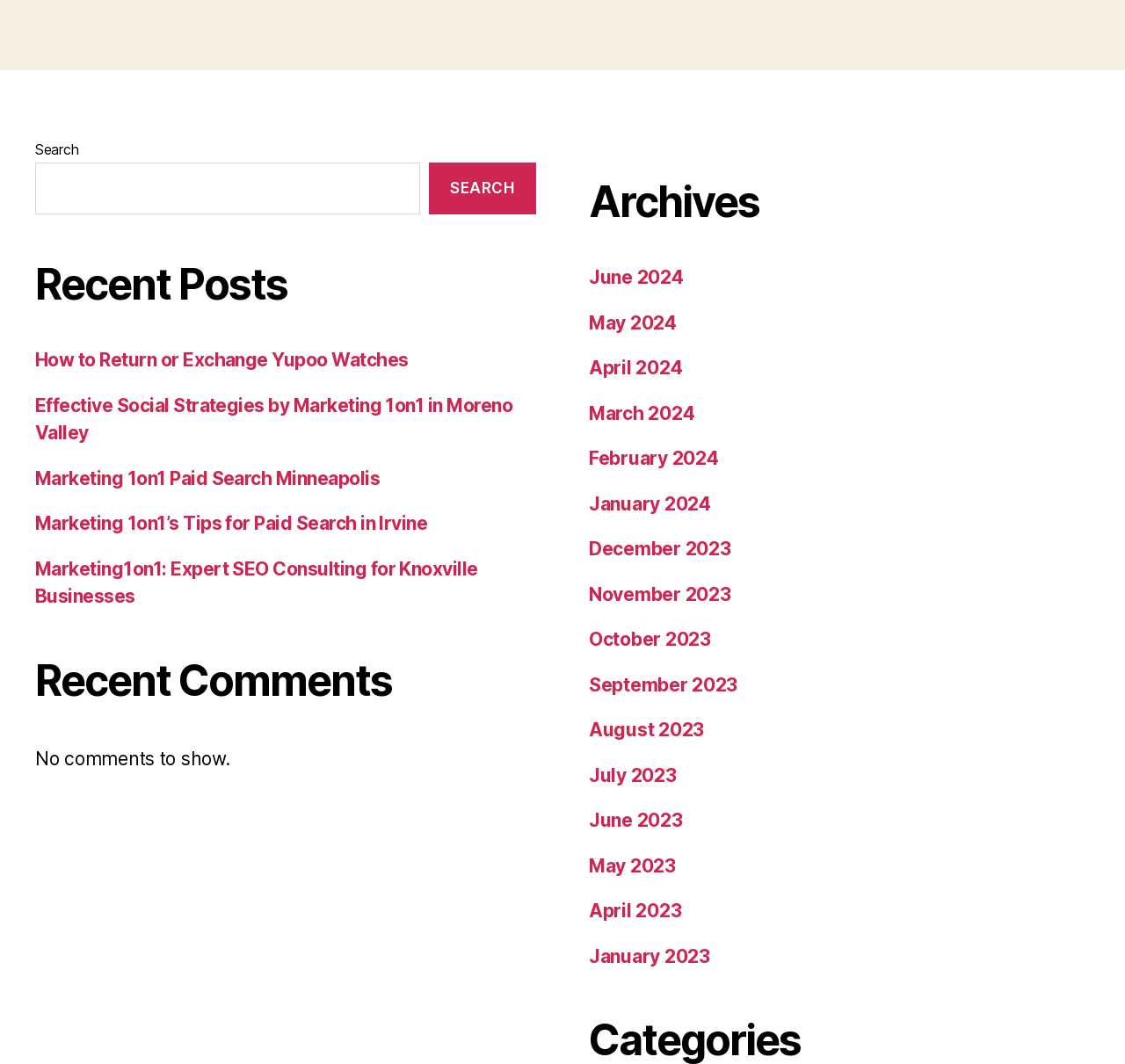Specify the bounding box coordinates (top-left x, top-left y, bottom-right x, bottom-right y) of the UI element in the screenshot that matches this description: parent_node: SEARCH name="s"

[0.031, 0.153, 0.373, 0.202]